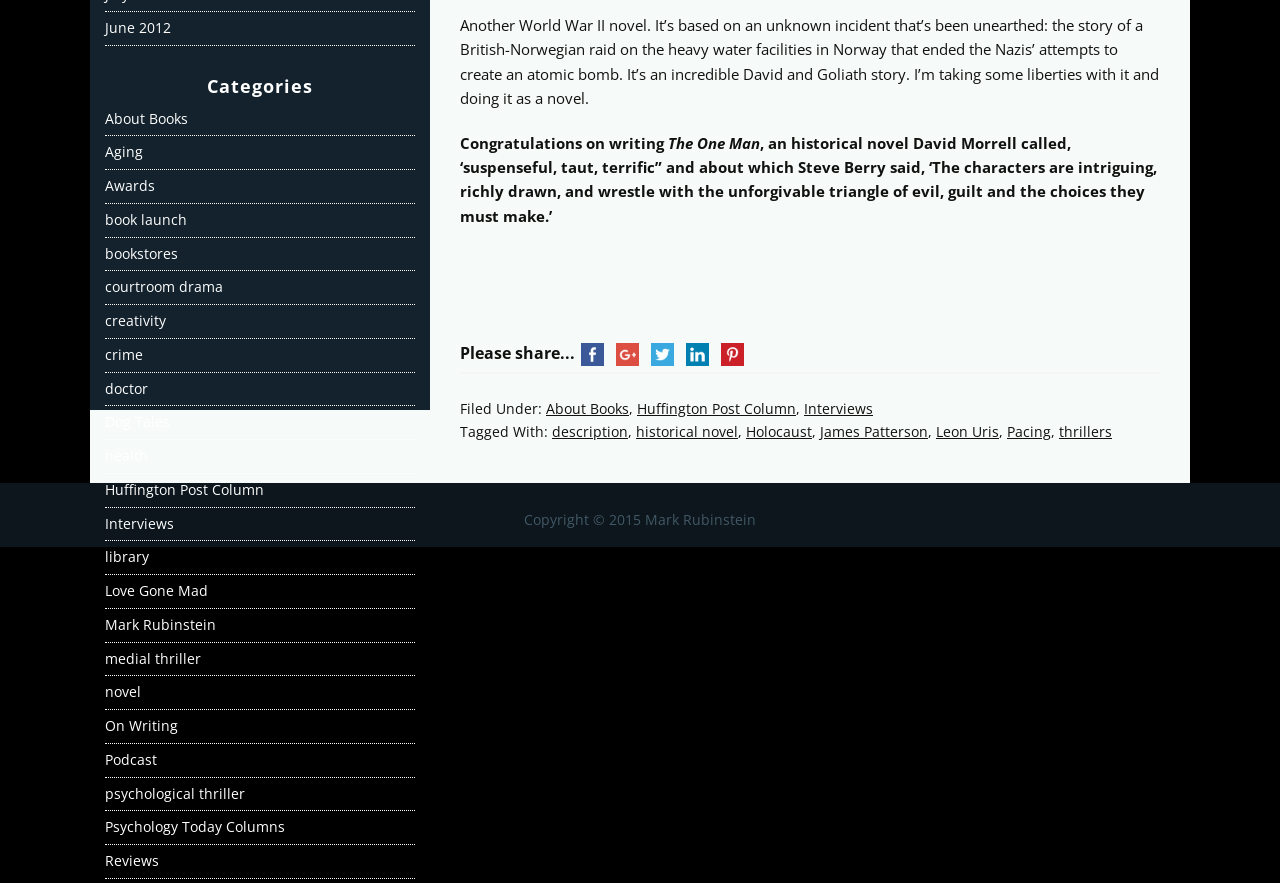What is the author's novel about?
Using the image, provide a detailed and thorough answer to the question.

The author's novel is about a British-Norwegian raid on the heavy water facilities in Norway that ended the Nazis' attempts to create an atomic bomb. This information is obtained from the StaticText element with ID 230.